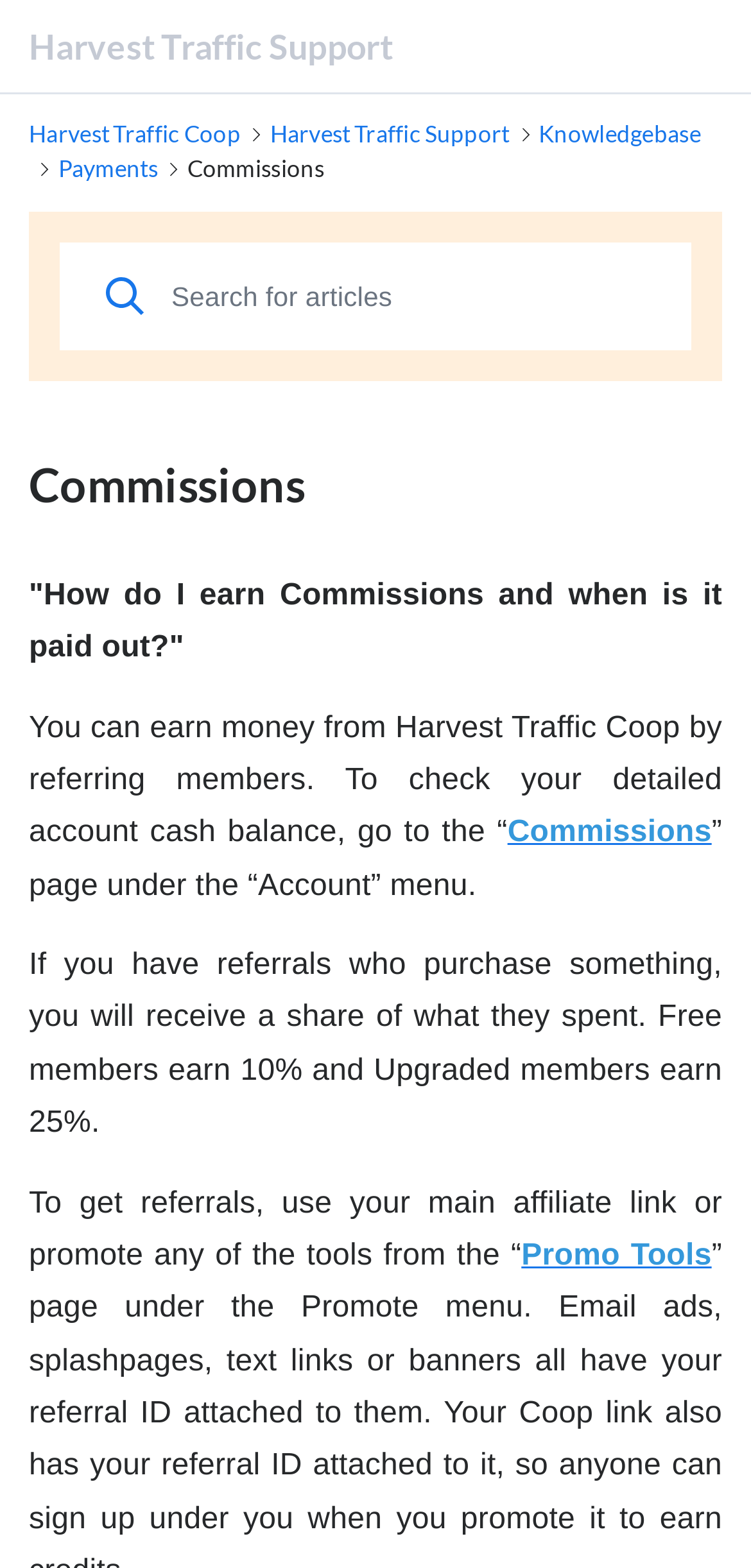Answer the question using only a single word or phrase: 
How many types of members are mentioned on the webpage?

2